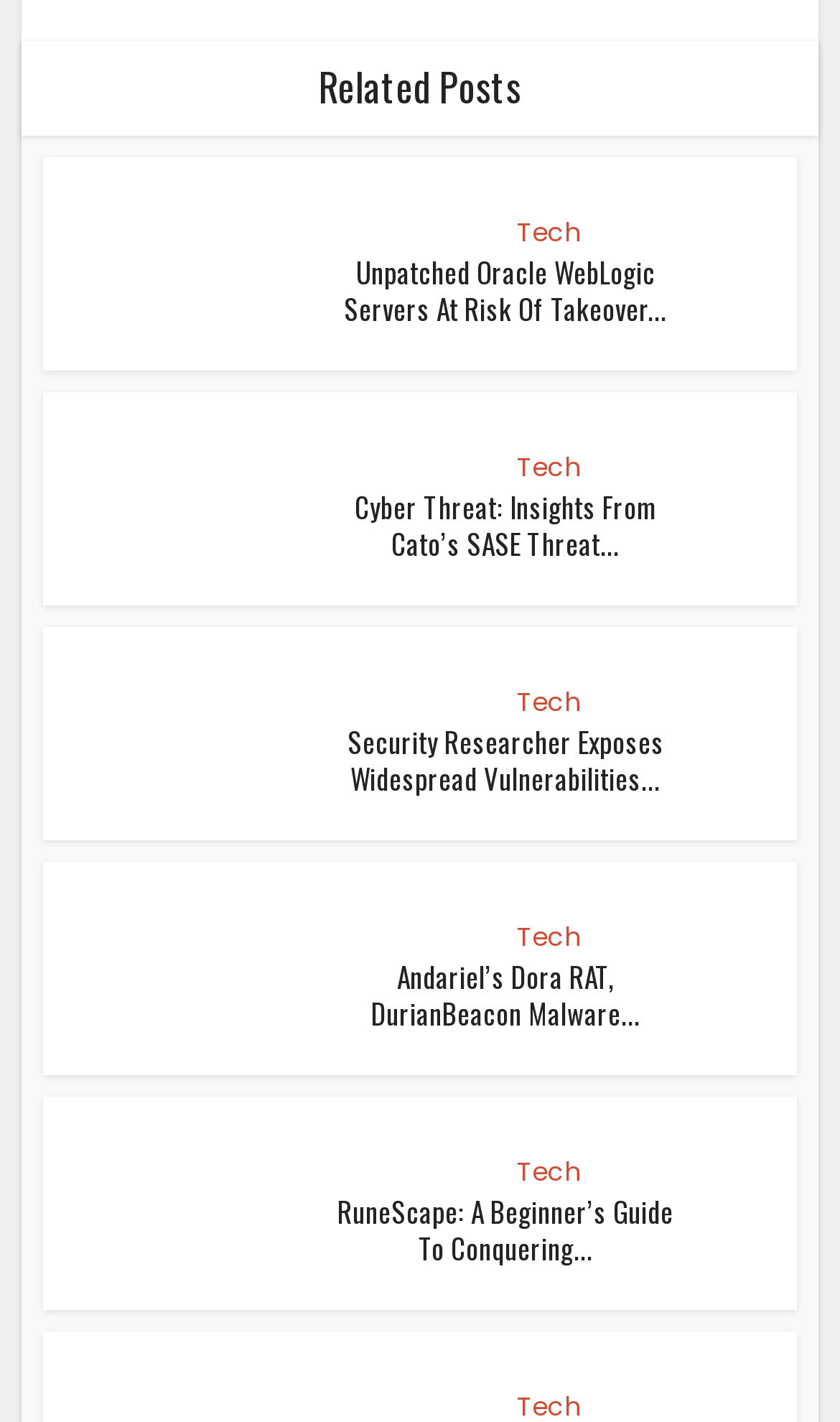How many articles are on this webpage?
Provide a short answer using one word or a brief phrase based on the image.

5